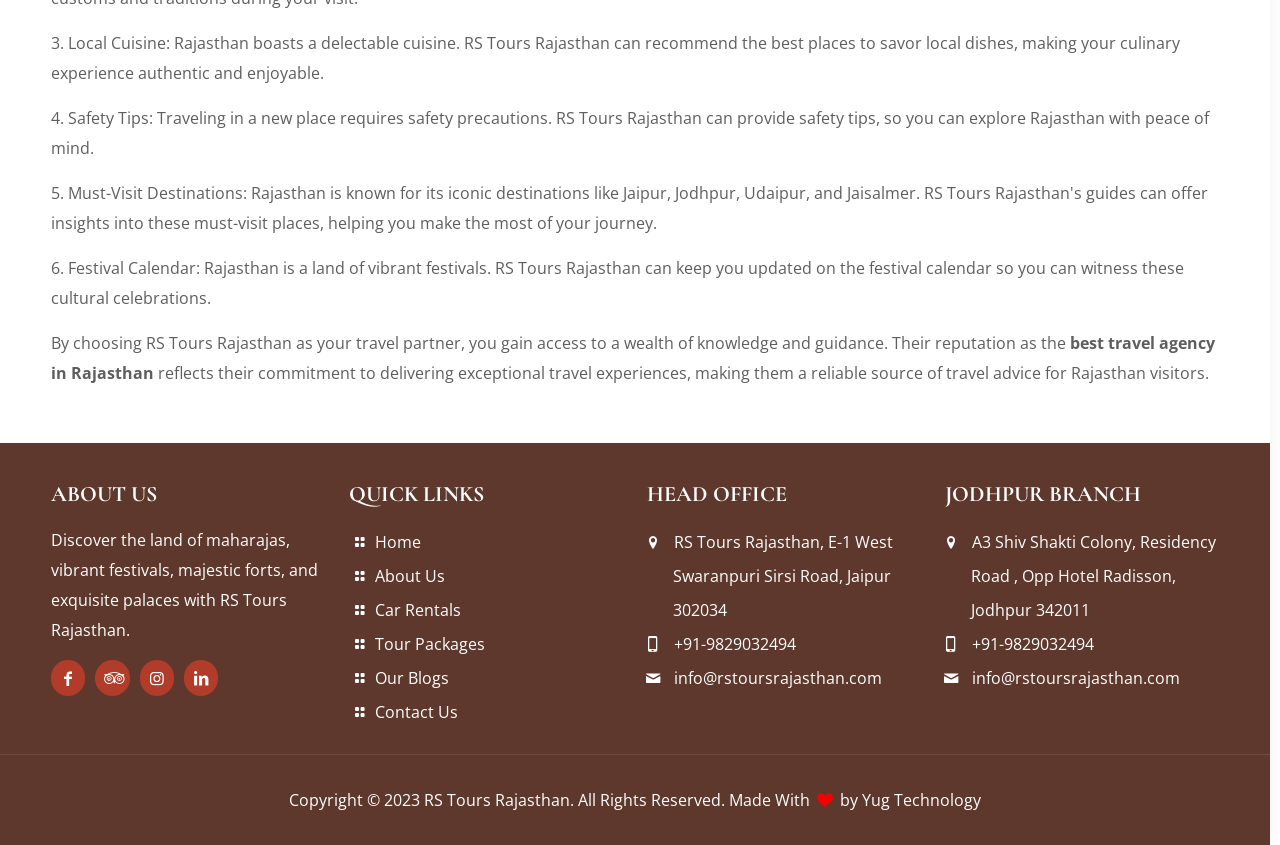Please determine the bounding box coordinates of the section I need to click to accomplish this instruction: "View the 'About Us' page".

[0.04, 0.566, 0.254, 0.604]